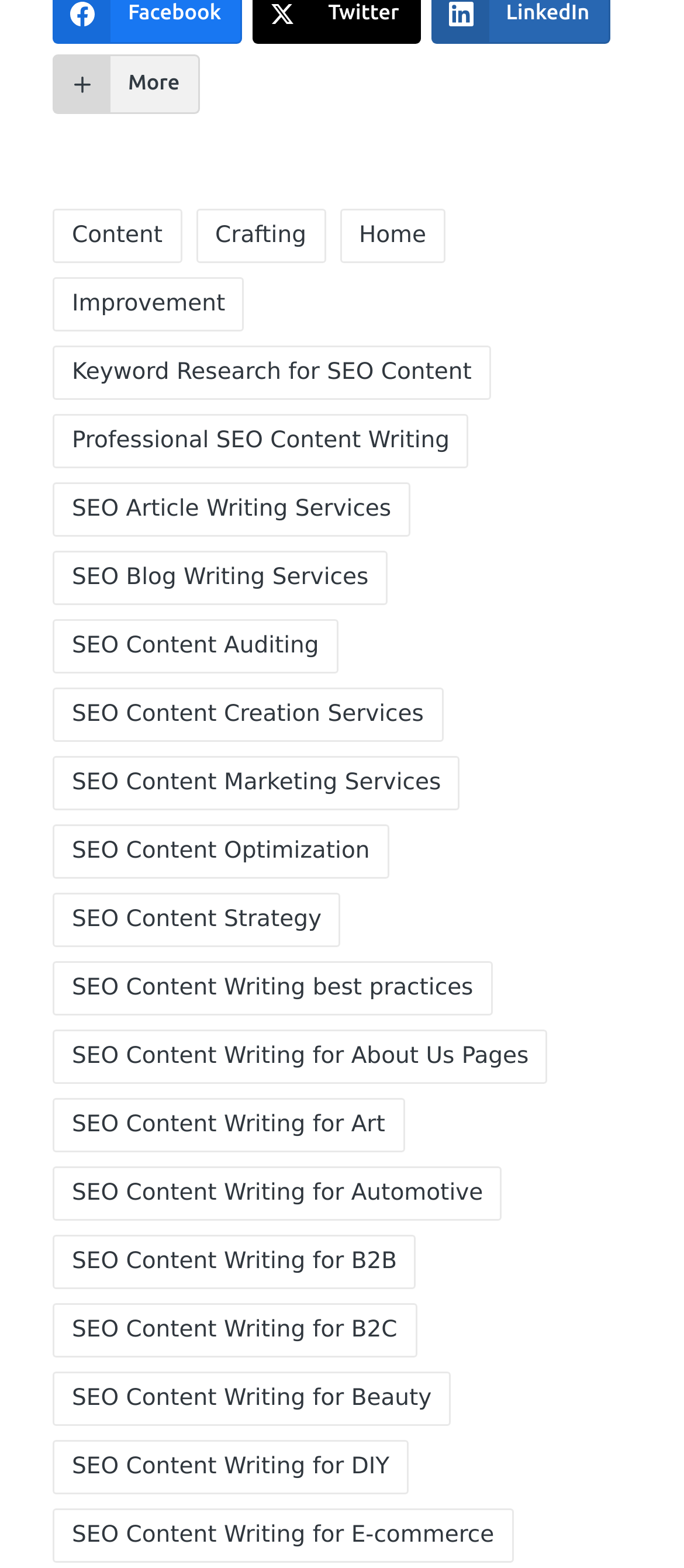Locate the bounding box coordinates of the segment that needs to be clicked to meet this instruction: "Click on the 'Content' link".

[0.077, 0.133, 0.266, 0.167]